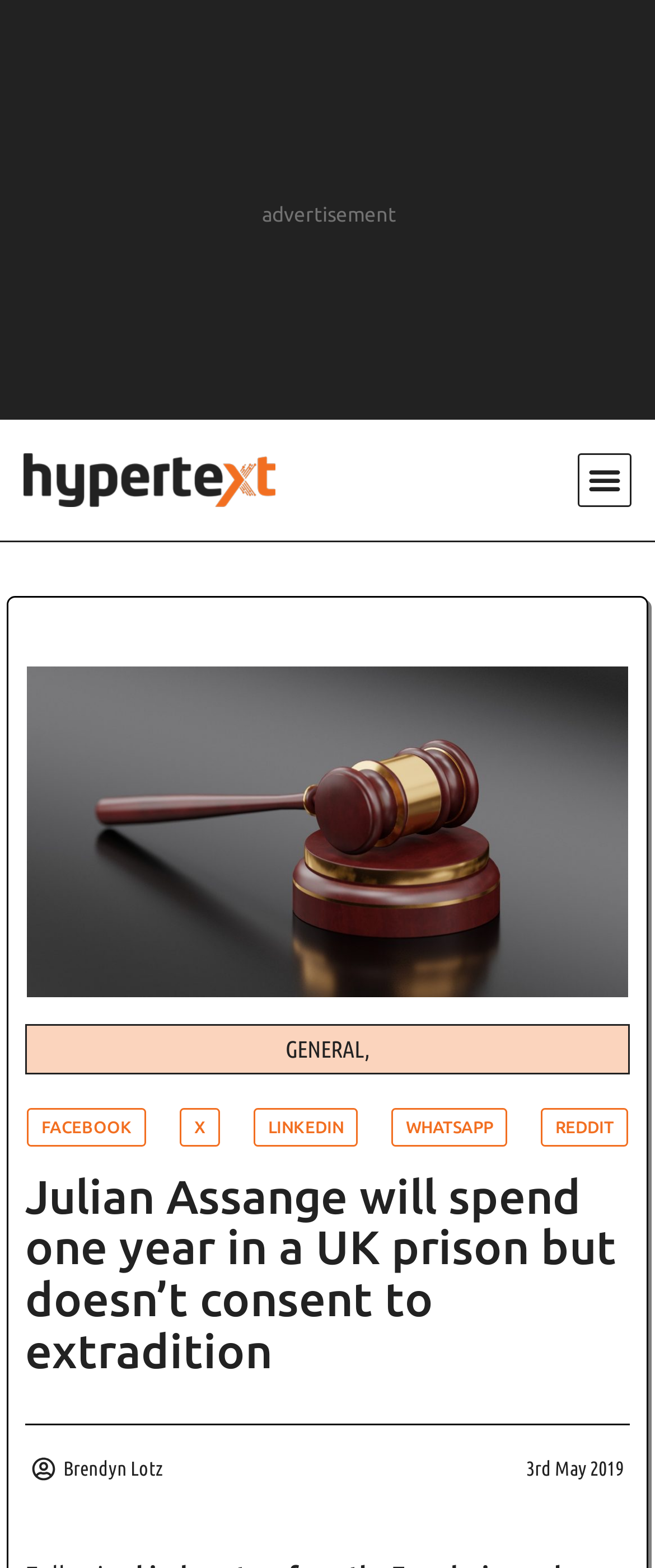Please predict the bounding box coordinates of the element's region where a click is necessary to complete the following instruction: "Click the Menu Toggle button". The coordinates should be represented by four float numbers between 0 and 1, i.e., [left, top, right, bottom].

[0.883, 0.289, 0.965, 0.323]